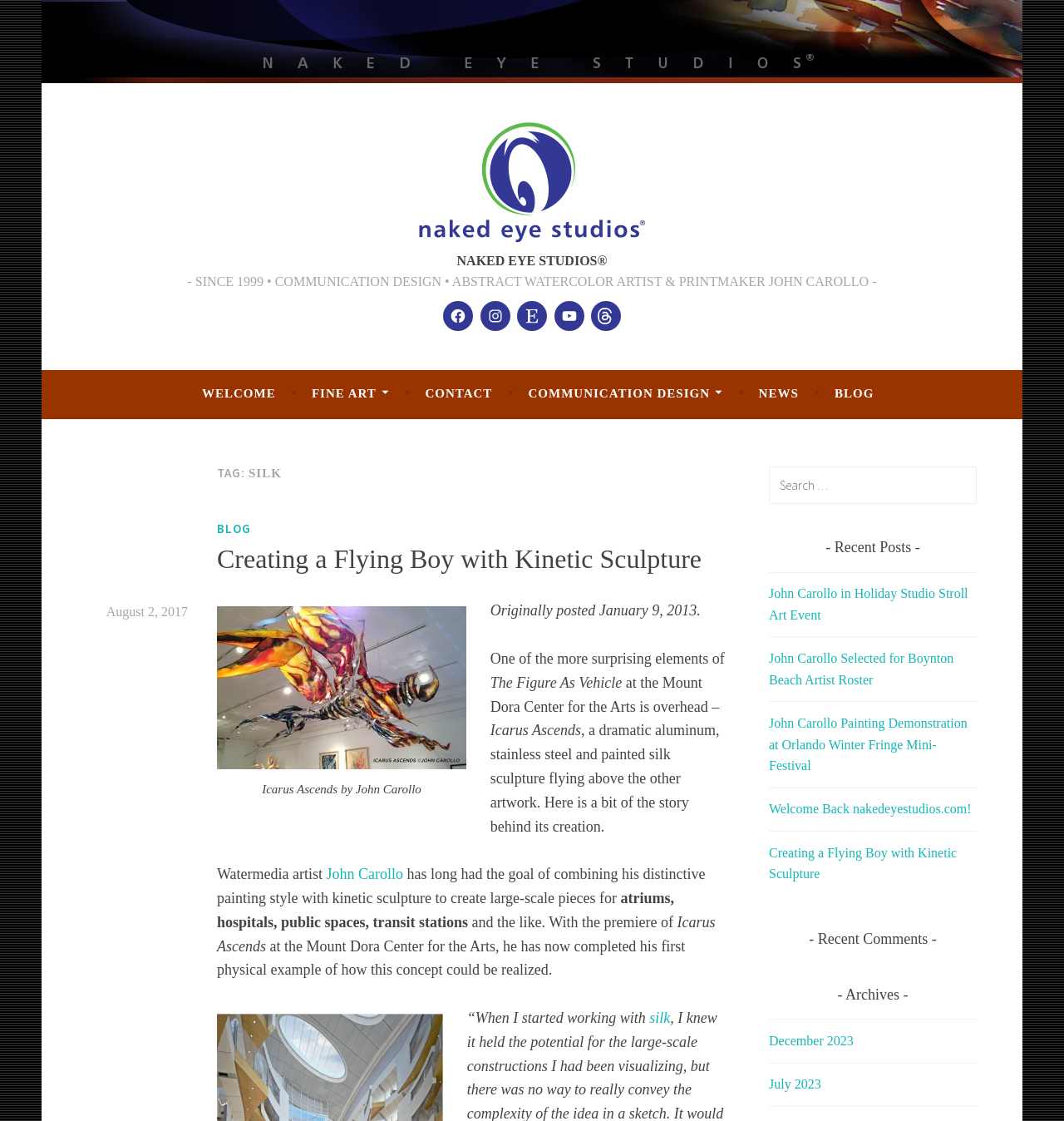Given the description "NAKED EYE STUDIOS®", determine the bounding box of the corresponding UI element.

[0.429, 0.226, 0.571, 0.239]